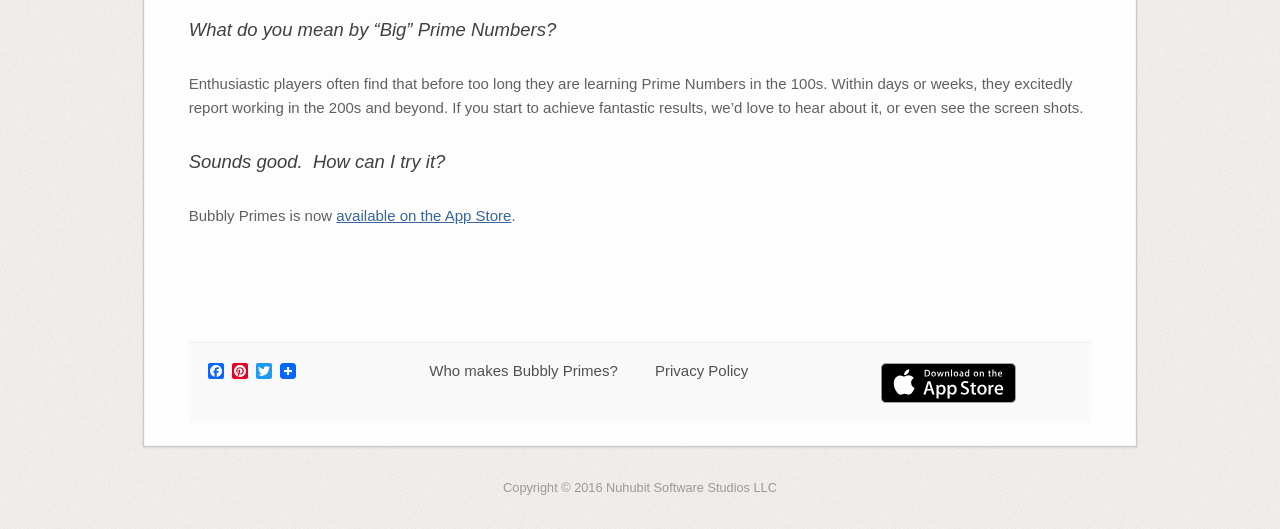Provide the bounding box coordinates in the format (top-left x, top-left y, bottom-right x, bottom-right y). All values are floating point numbers between 0 and 1. Determine the bounding box coordinate of the UI element described as: Pinterest

[0.178, 0.687, 0.197, 0.722]